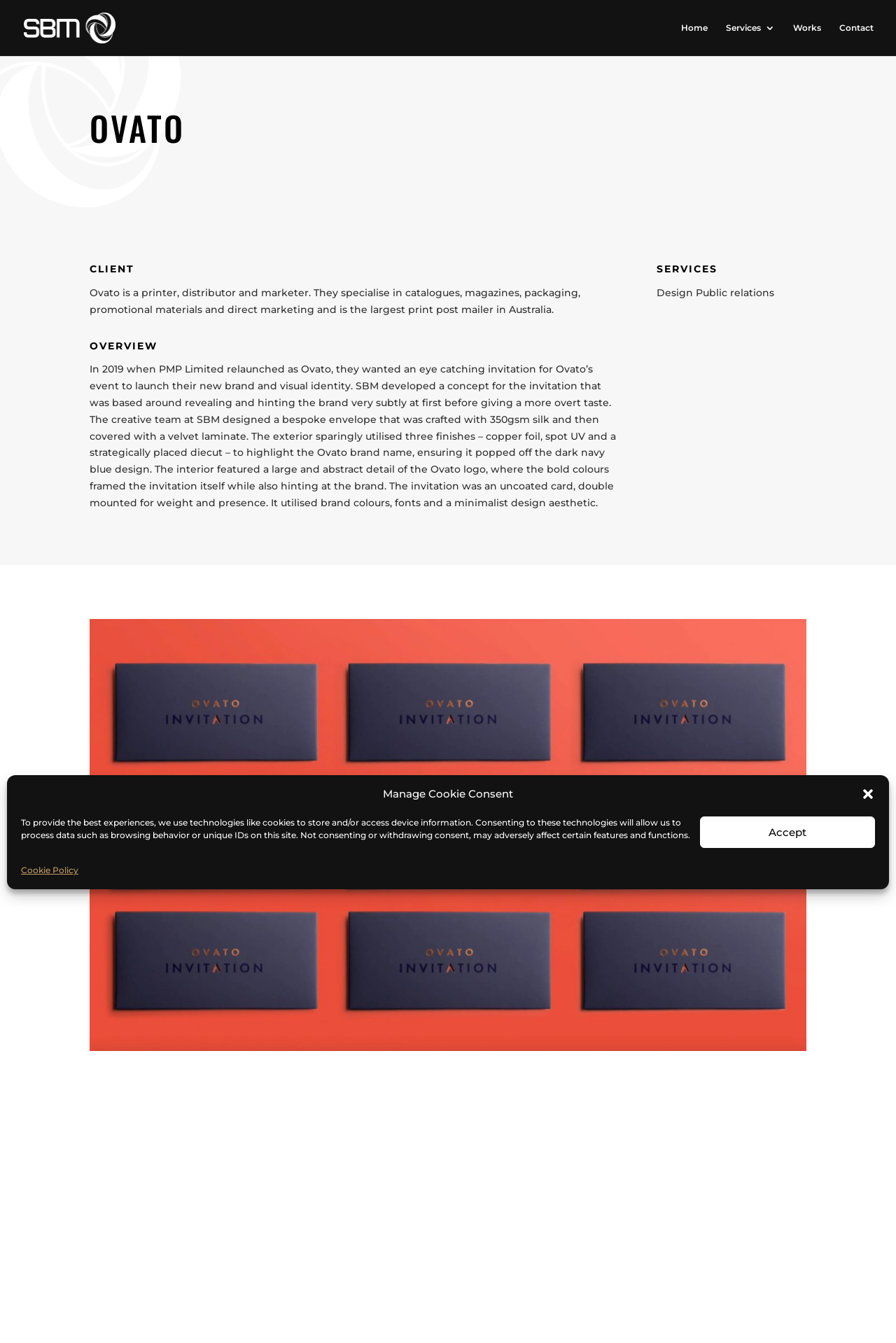What is the name of the company that developed the concept for the invitation?
Refer to the screenshot and deliver a thorough answer to the question presented.

The webpage mentions 'SBM developed a concept for the invitation...' which indicates that the company that developed the concept for the invitation is SBM.